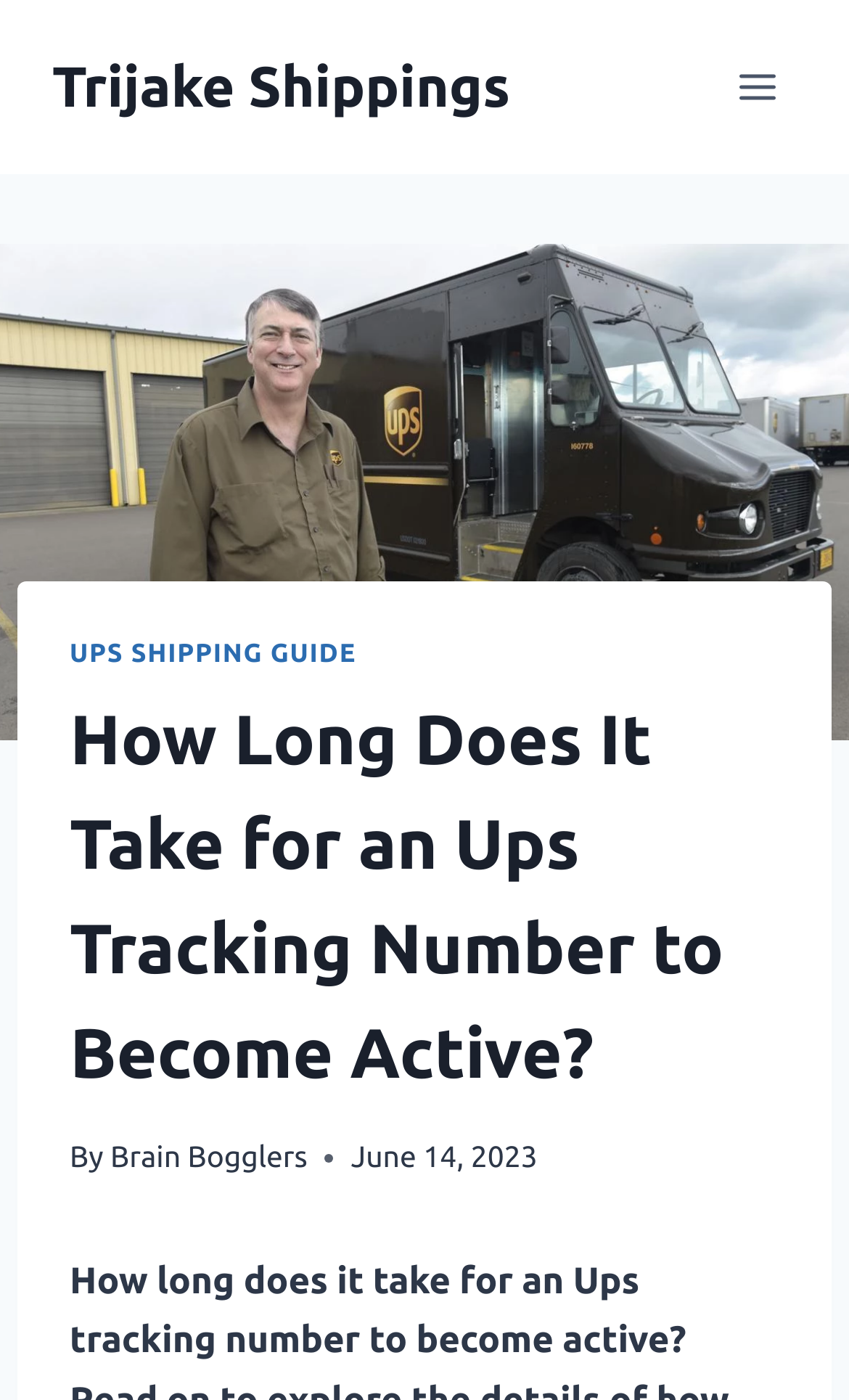What is the name of the shipping guide mentioned on this webpage?
Please ensure your answer is as detailed and informative as possible.

I found the name of the shipping guide by looking at the link 'UPS SHIPPING GUIDE' which is a part of the header.